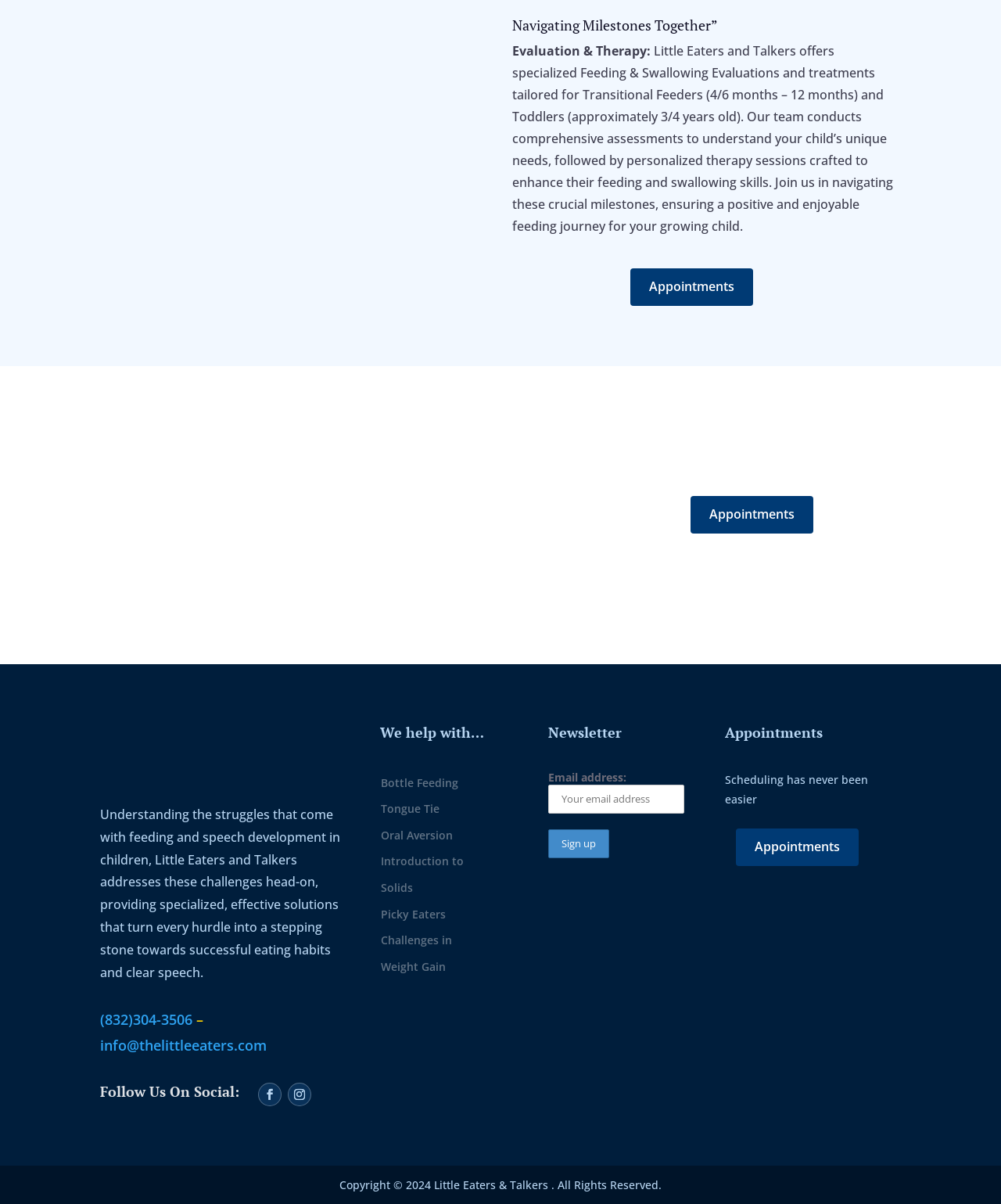Please identify the bounding box coordinates of the clickable area that will allow you to execute the instruction: "Click the 'Appointments' link".

[0.629, 0.223, 0.752, 0.254]